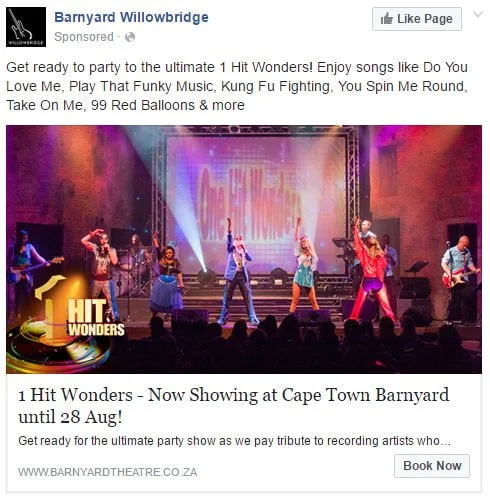Give a detailed account of the elements present in the image.

The image showcases an energetic performance from the show "1 Hit Wonders" at Barnyard Willowbridge, highlighting the vibrant atmosphere of live entertainment. Bright stage lights illuminate the performers as they engage the audience with well-known hits like "Do You Love Me," "Play That Funky Music," and "Kung Fu Fighting." The text overlays emphasize the show's appeal, inviting viewers to join the festivities and experience the classic tracks that defined a generation. The caption promotes the event, mentioning that it runs until August 28 at the Barnyard Theatre in Cape Town, and encourages ticket bookings for an unforgettable night of music and nostalgia.